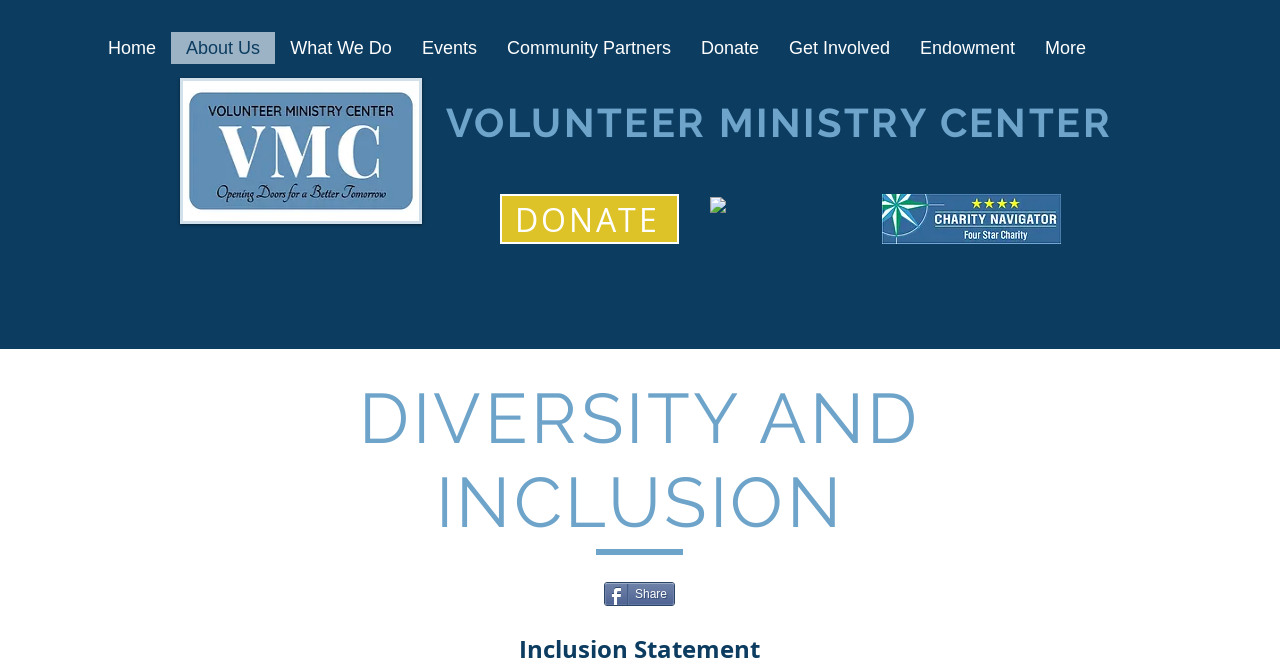For the element described, predict the bounding box coordinates as (top-left x, top-left y, bottom-right x, bottom-right y). All values should be between 0 and 1. Element description: Community Partners

[0.384, 0.048, 0.536, 0.096]